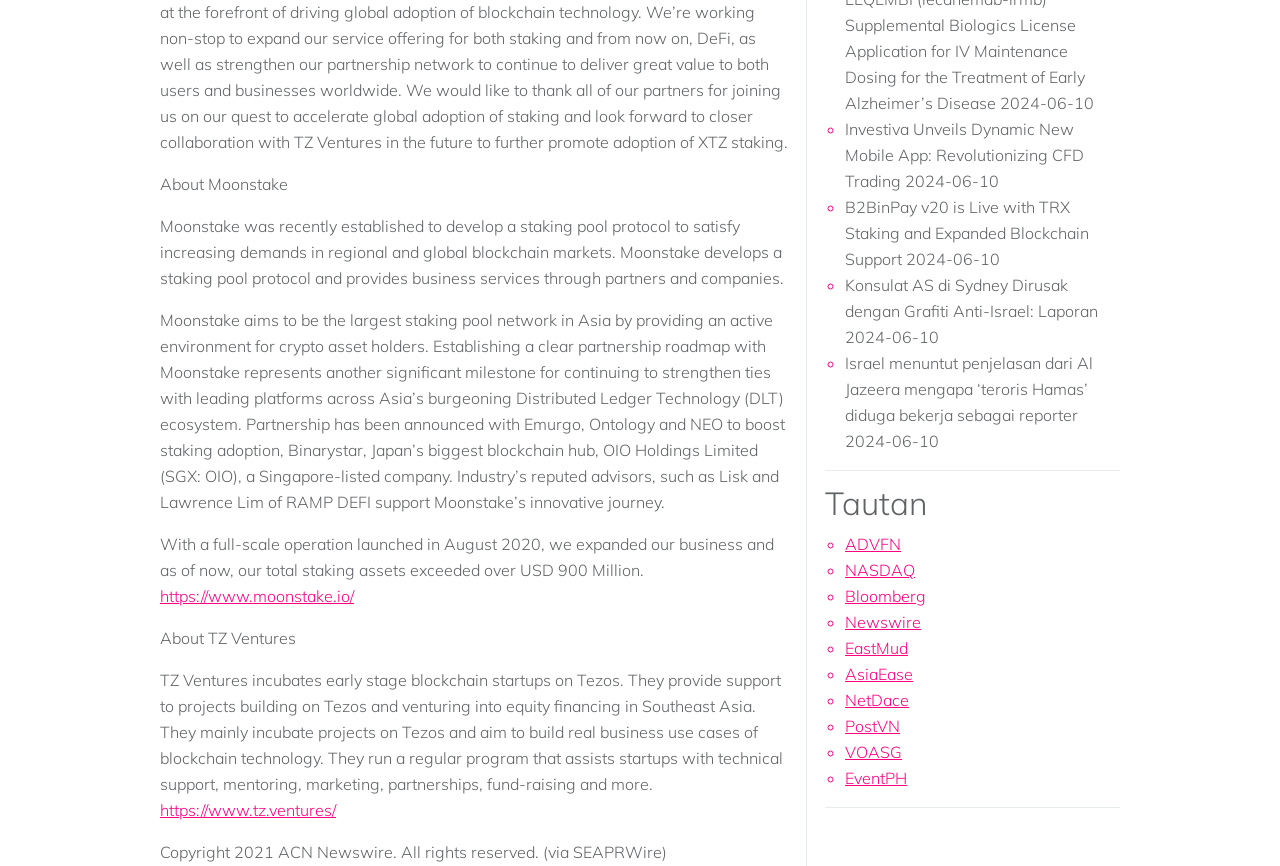Determine the bounding box coordinates of the clickable area required to perform the following instruction: "Read about TZ Ventures". The coordinates should be represented as four float numbers between 0 and 1: [left, top, right, bottom].

[0.125, 0.725, 0.231, 0.748]